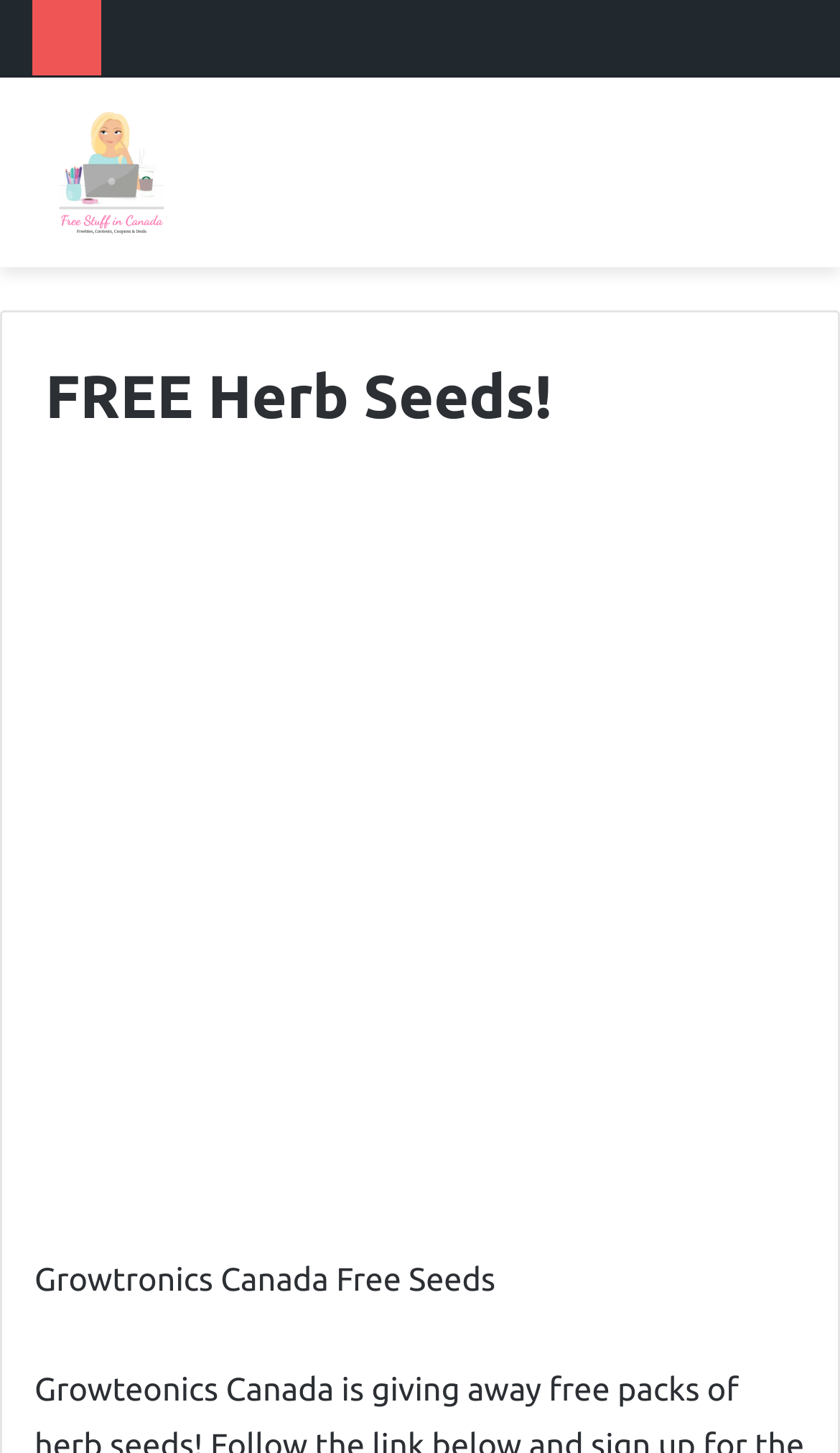What is the purpose of the image 'error'?
Look at the image and respond with a one-word or short phrase answer.

To indicate an error